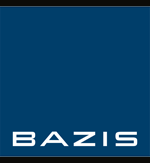Give a comprehensive caption for the image.

The image features the logo of BAZIS, a prominent real estate development company based in Toronto. The logo is displayed against a deep blue background, exuding a sense of sophistication and luxury. The brand name "BAZIS" is presented in bold, white uppercase letters, emphasizing clarity and modernity. This logo represents the company's commitment to creating high-quality, luxurious living spaces and condominiums in prime neighborhoods throughout Toronto, reflecting their philosophy of integrating contemporary design with exceptional craftsmanship. The visual identity underscores BAZIS's role as a leader in the urban real estate market, embodying competence, integrity, vision, and responsibility.